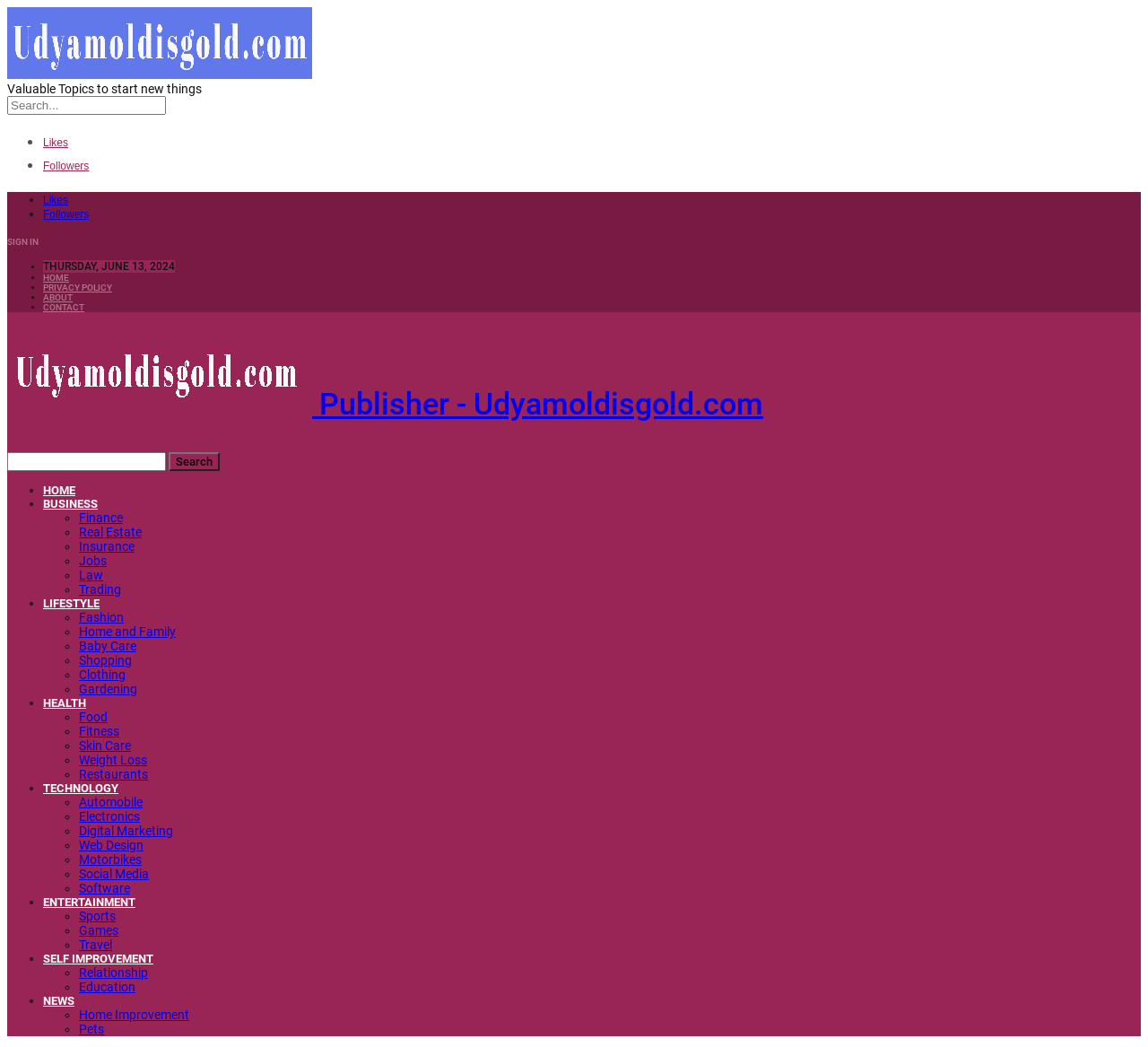Kindly determine the bounding box coordinates of the area that needs to be clicked to fulfill this instruction: "Contact us".

None